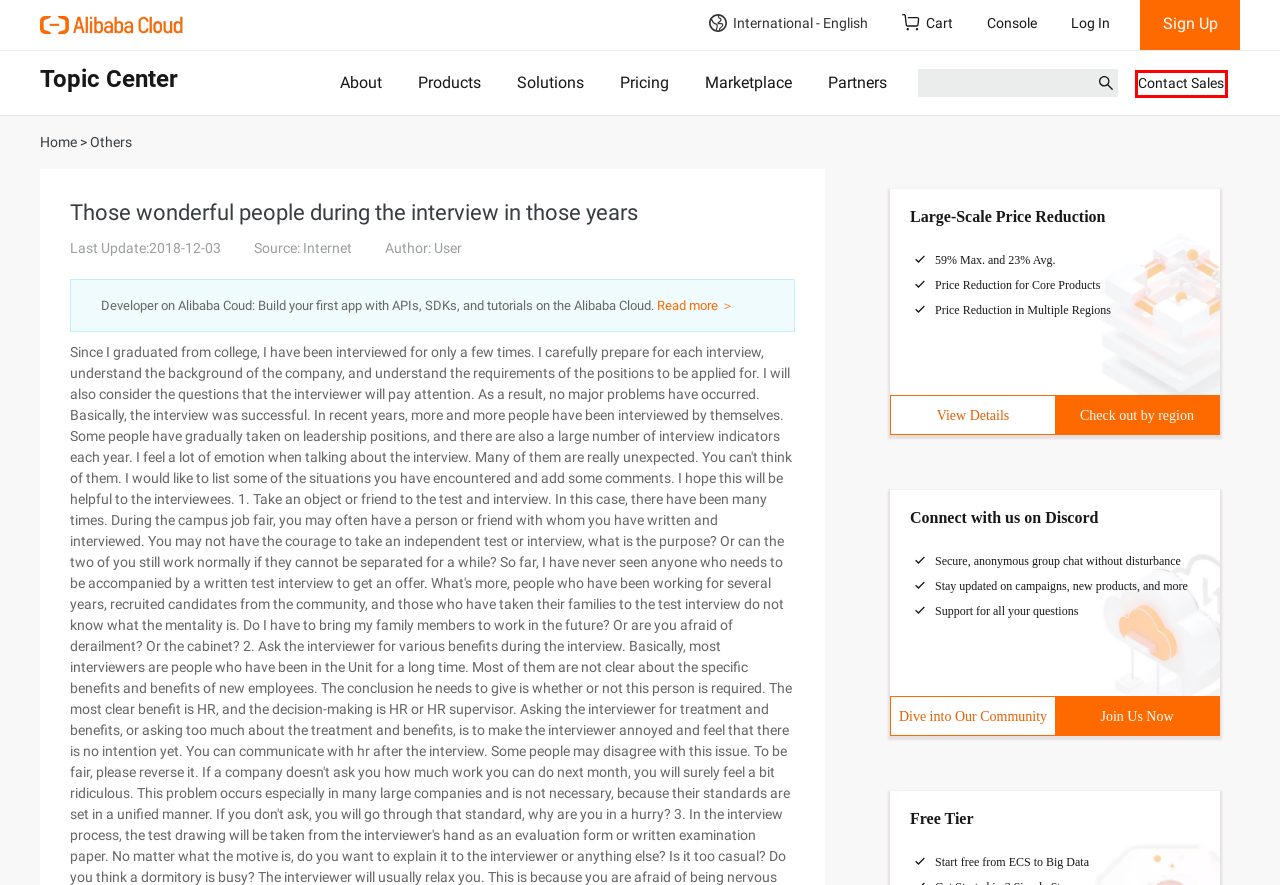Look at the screenshot of a webpage where a red rectangle bounding box is present. Choose the webpage description that best describes the new webpage after clicking the element inside the red bounding box. Here are the candidates:
A. Cloud Solutions | Alibaba Cloud Computing Solutions
B. Alibaba Cloud Price Reduction for Core Products
C. Login
D. Apsara Developer Community - Alibaba Cloud
E. Alibaba Cloud Marketplace: Power Your Cloud, Drive Your Dream
F. About Alibaba Cloud:  The Pulse of Digitalization
G. Contact Sales - Alibaba Cloud
H. Alibaba Cloud Pricing | Flexible and Cost-effective

G